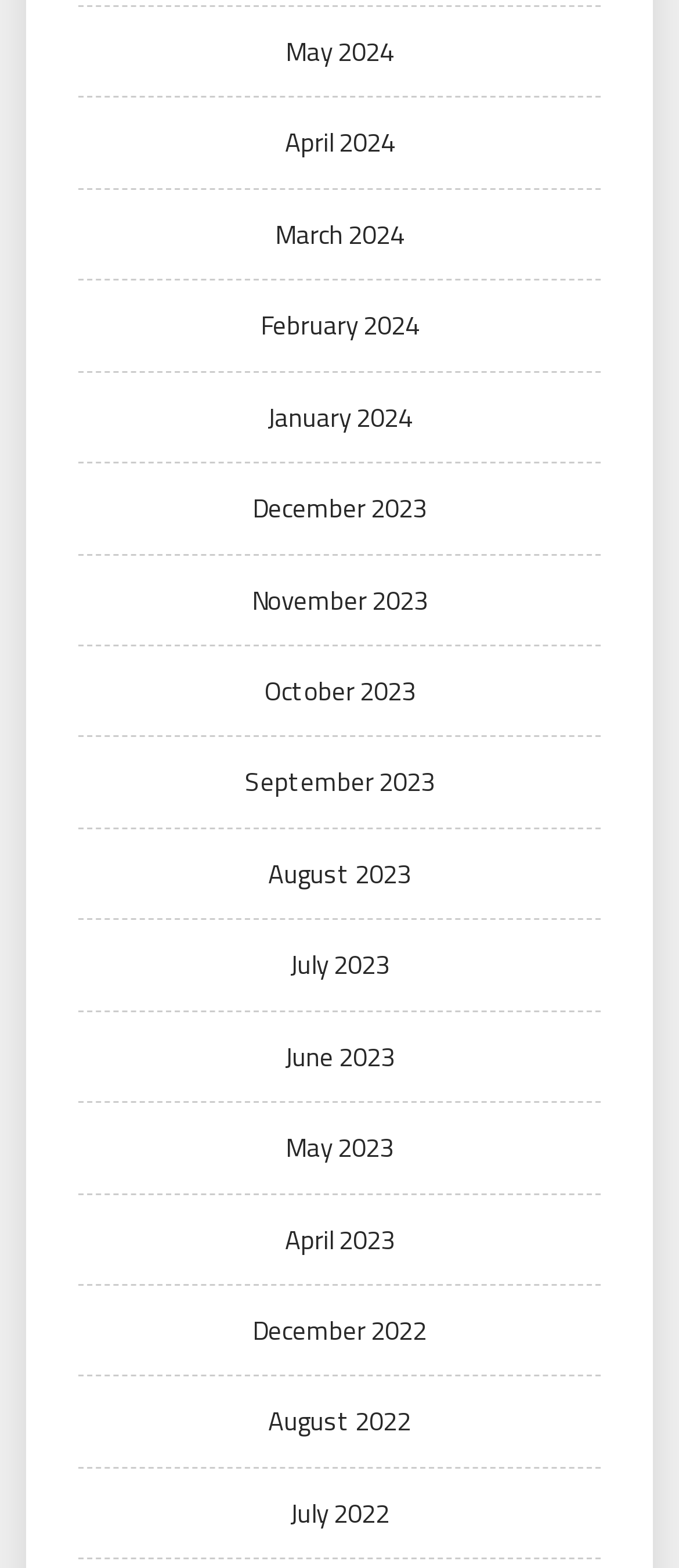How many months are listed in 2023?
Answer with a single word or phrase, using the screenshot for reference.

12